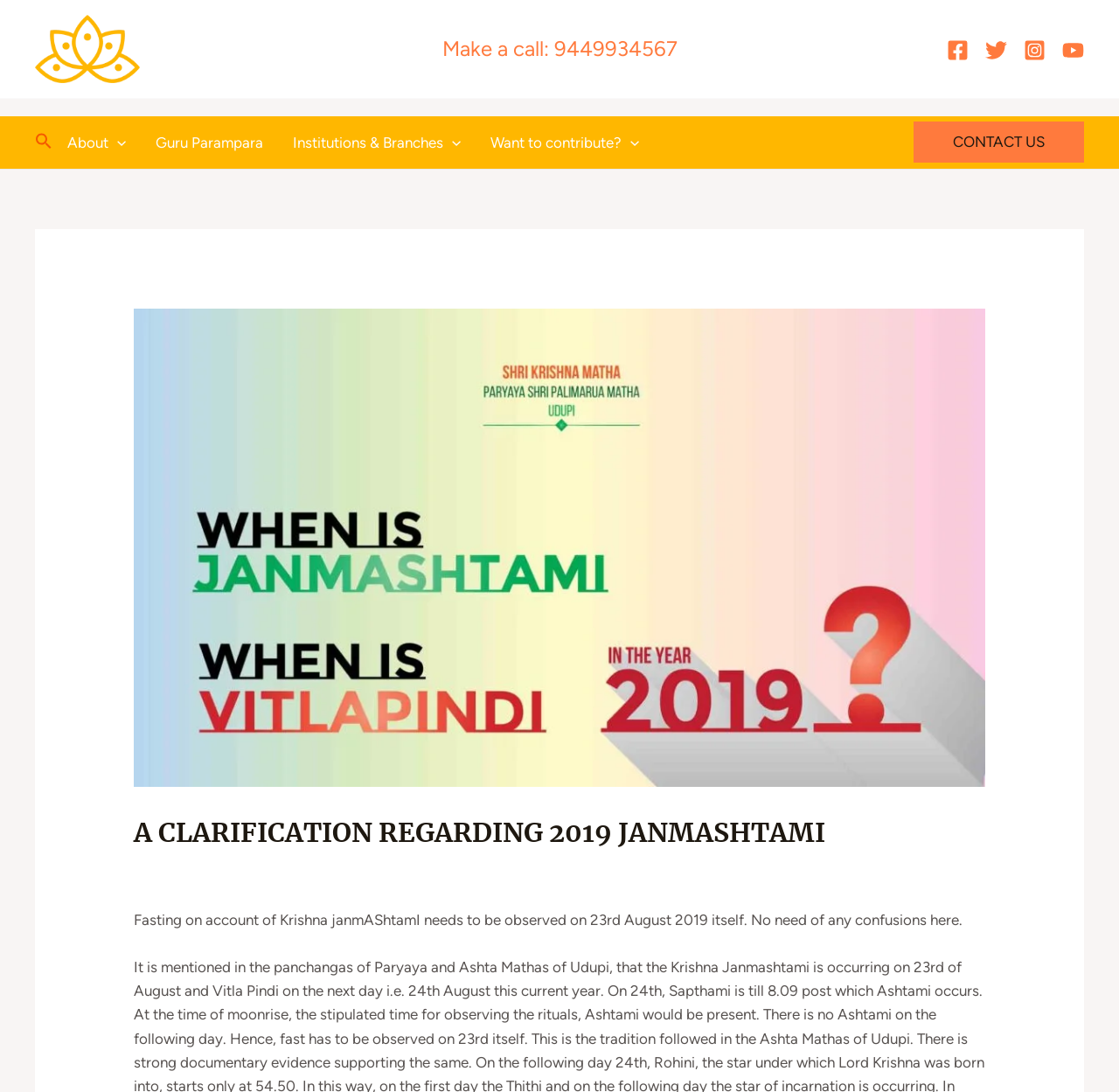Observe the image and answer the following question in detail: What is the name of the author of the blog post?

I found the name of the author by looking at the link element 'nandana' which is located at the bottom of the main content area of the webpage, near the 'Leave a Comment' link.